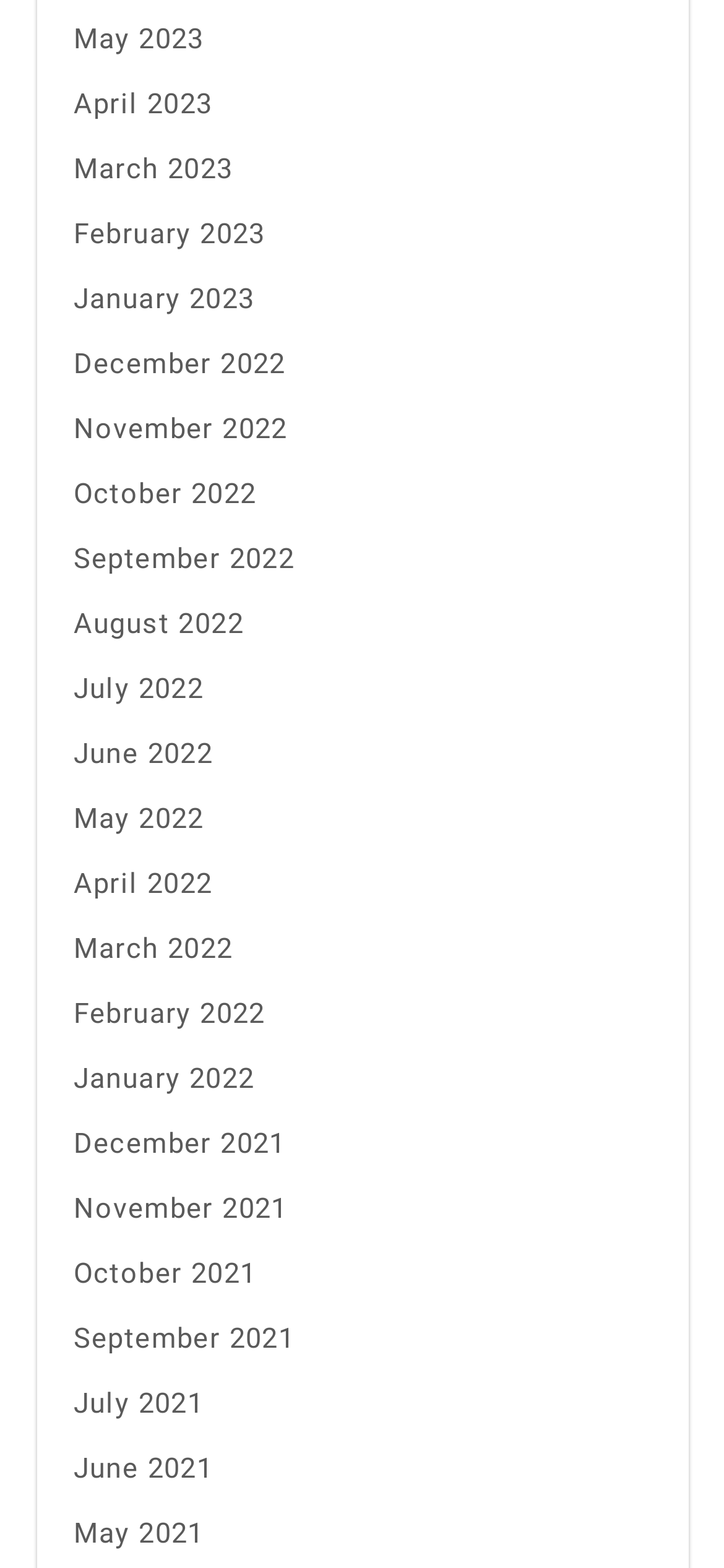Please determine the bounding box coordinates for the element that should be clicked to follow these instructions: "Read the post by 'Eric Blair'".

None